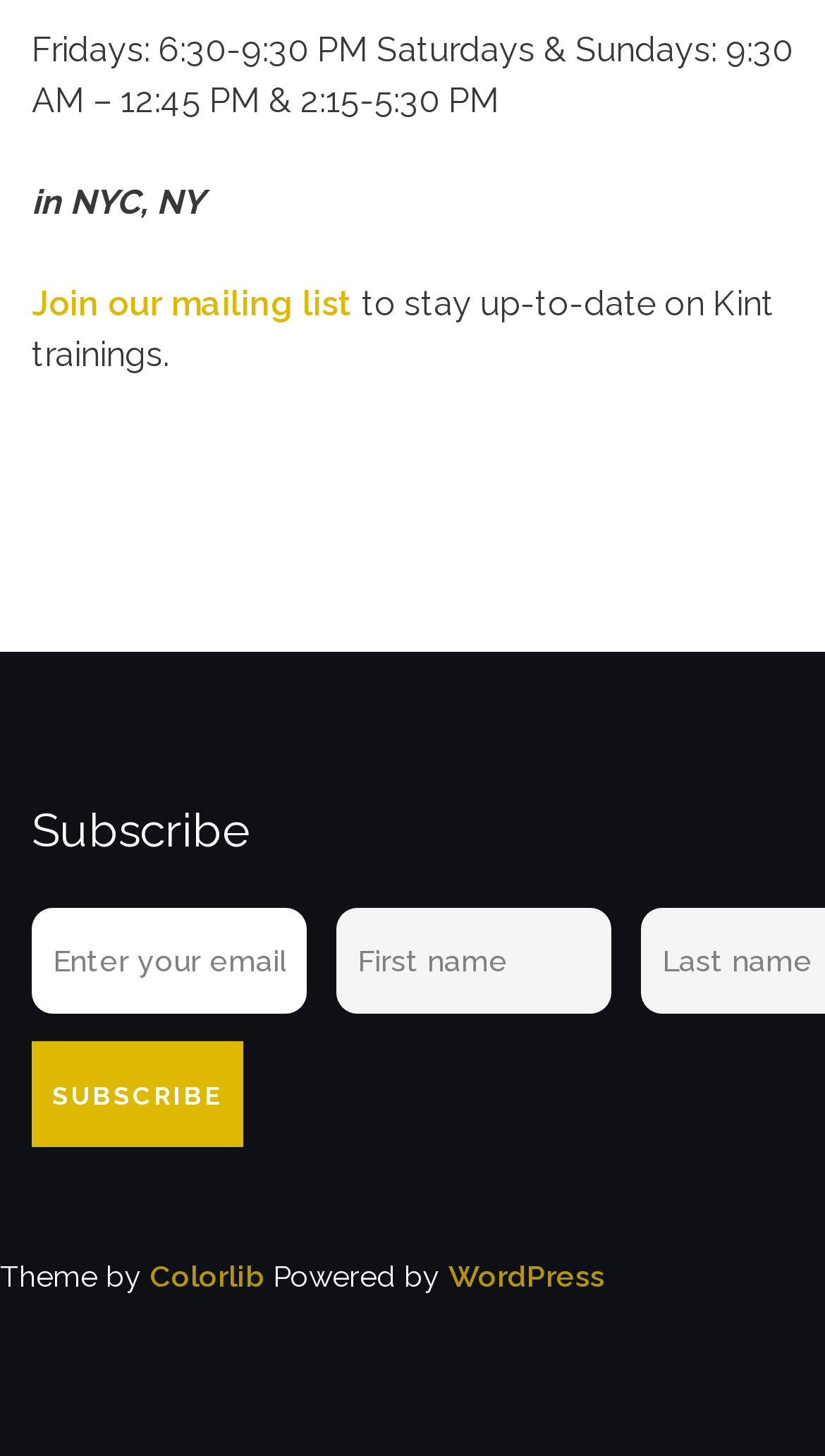Predict the bounding box of the UI element that fits this description: "Open / close search".

None